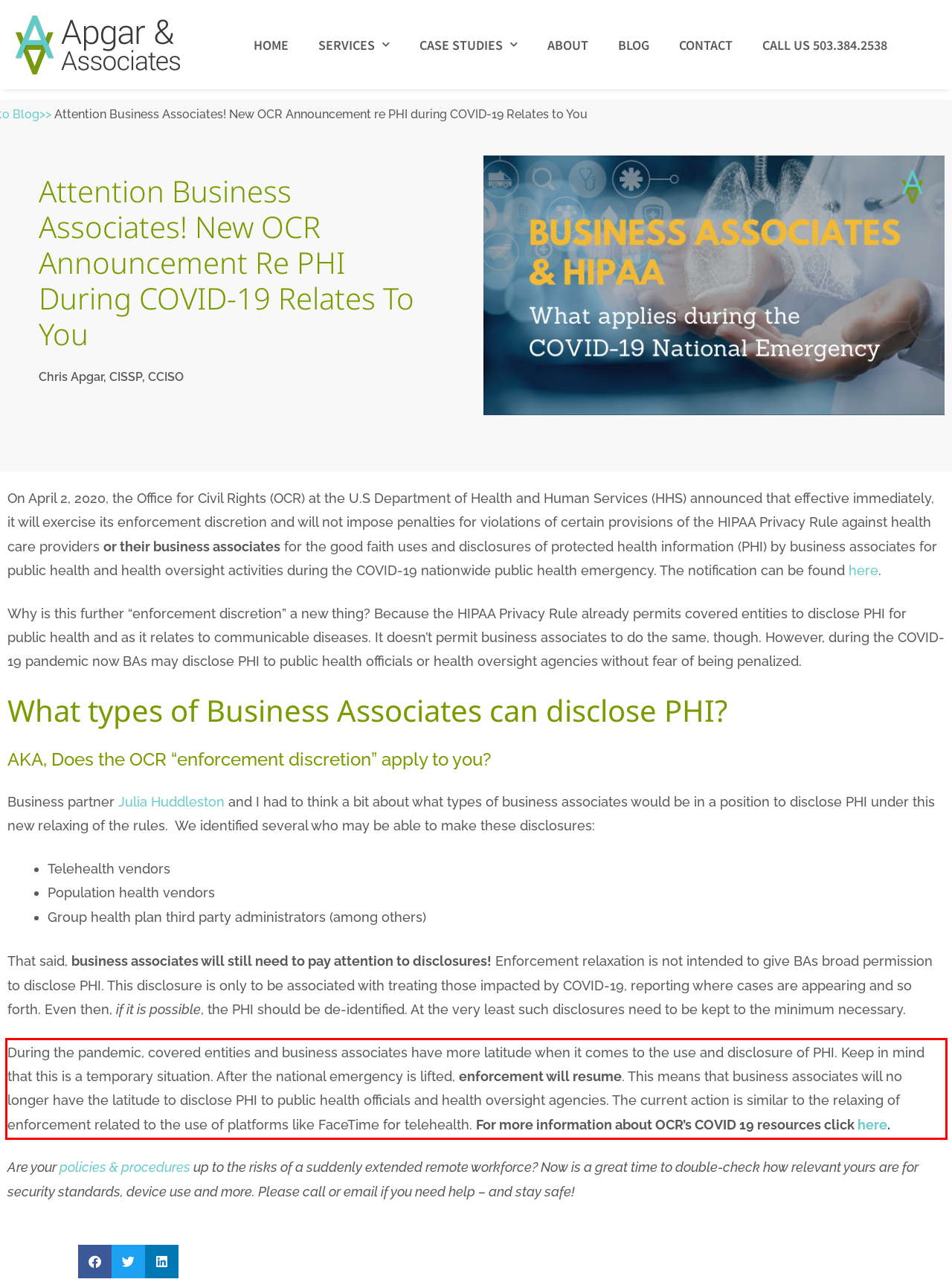Perform OCR on the text inside the red-bordered box in the provided screenshot and output the content.

During the pandemic, covered entities and business associates have more latitude when it comes to the use and disclosure of PHI. Keep in mind that this is a temporary situation. After the national emergency is lifted, enforcement will resume. This means that business associates will no longer have the latitude to disclose PHI to public health officials and health oversight agencies. The current action is similar to the relaxing of enforcement related to the use of platforms like FaceTime for telehealth. For more information about OCR’s COVID 19 resources click here.